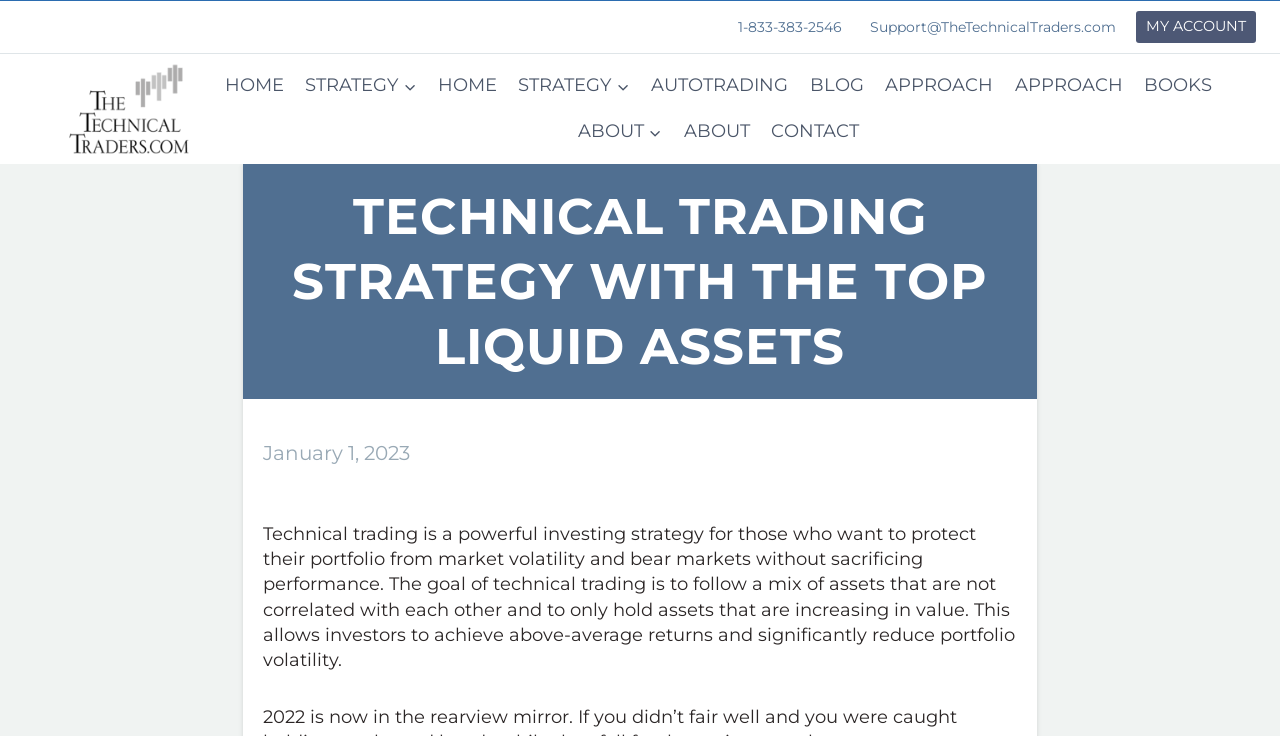Give a one-word or short phrase answer to the question: 
What is the phone number to contact?

1-833-383-2546